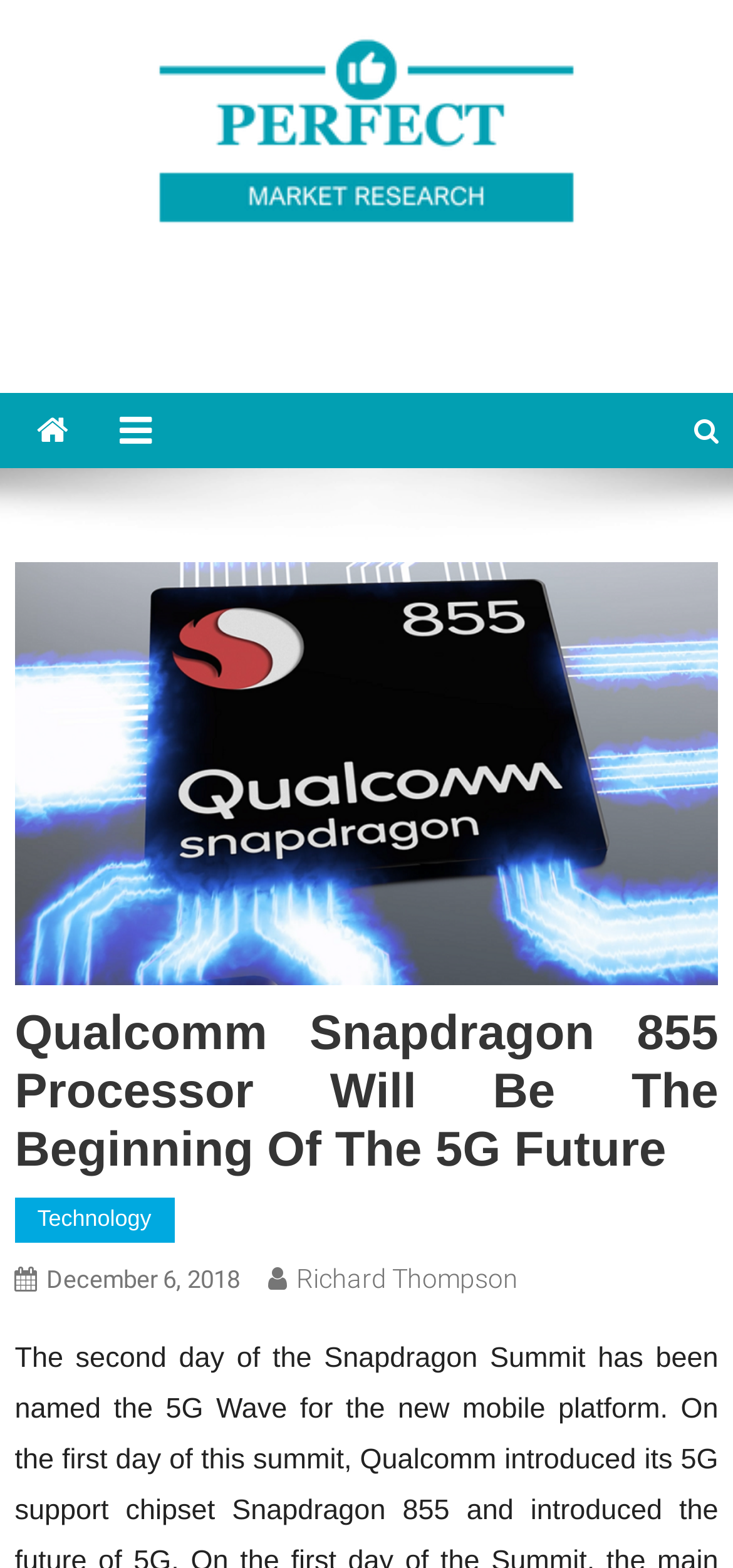Answer in one word or a short phrase: 
What is the bounding box coordinate of the image?

[0.02, 0.359, 0.98, 0.628]